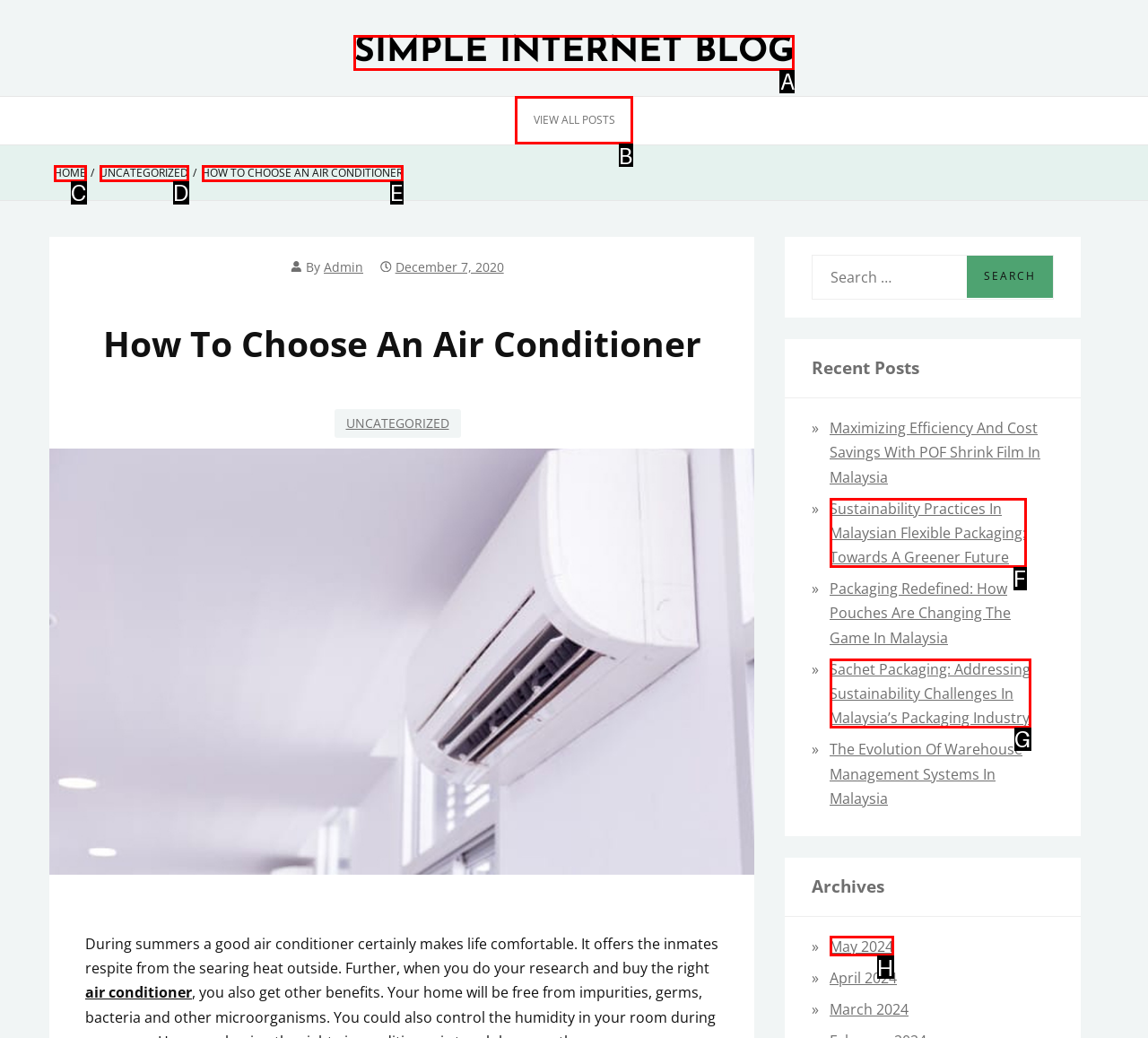Select the HTML element that needs to be clicked to perform the task: View all posts. Reply with the letter of the chosen option.

B